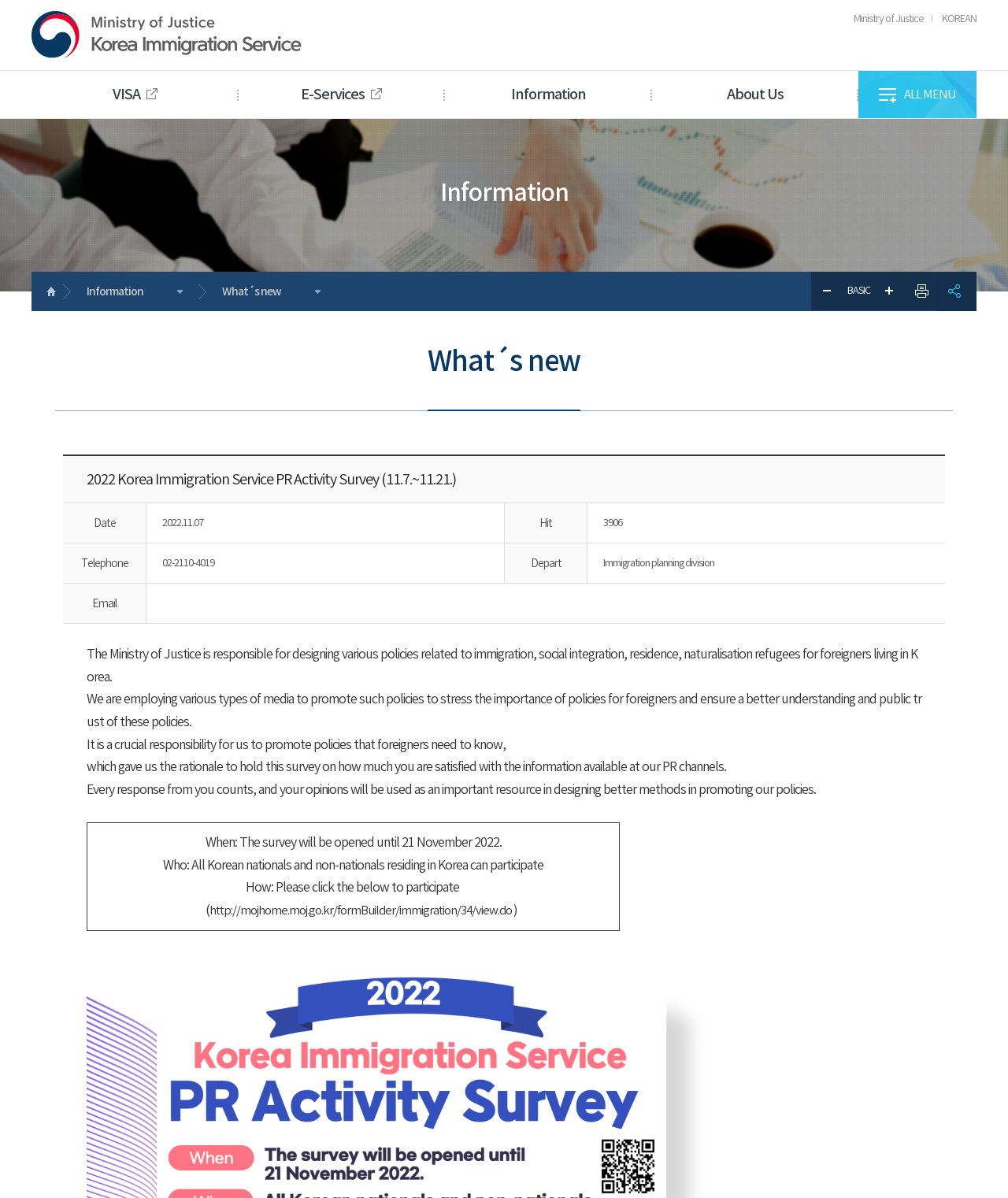Can you determine the bounding box coordinates of the area that needs to be clicked to fulfill the following instruction: "Click the 'VISA' link"?

[0.031, 0.059, 0.236, 0.099]